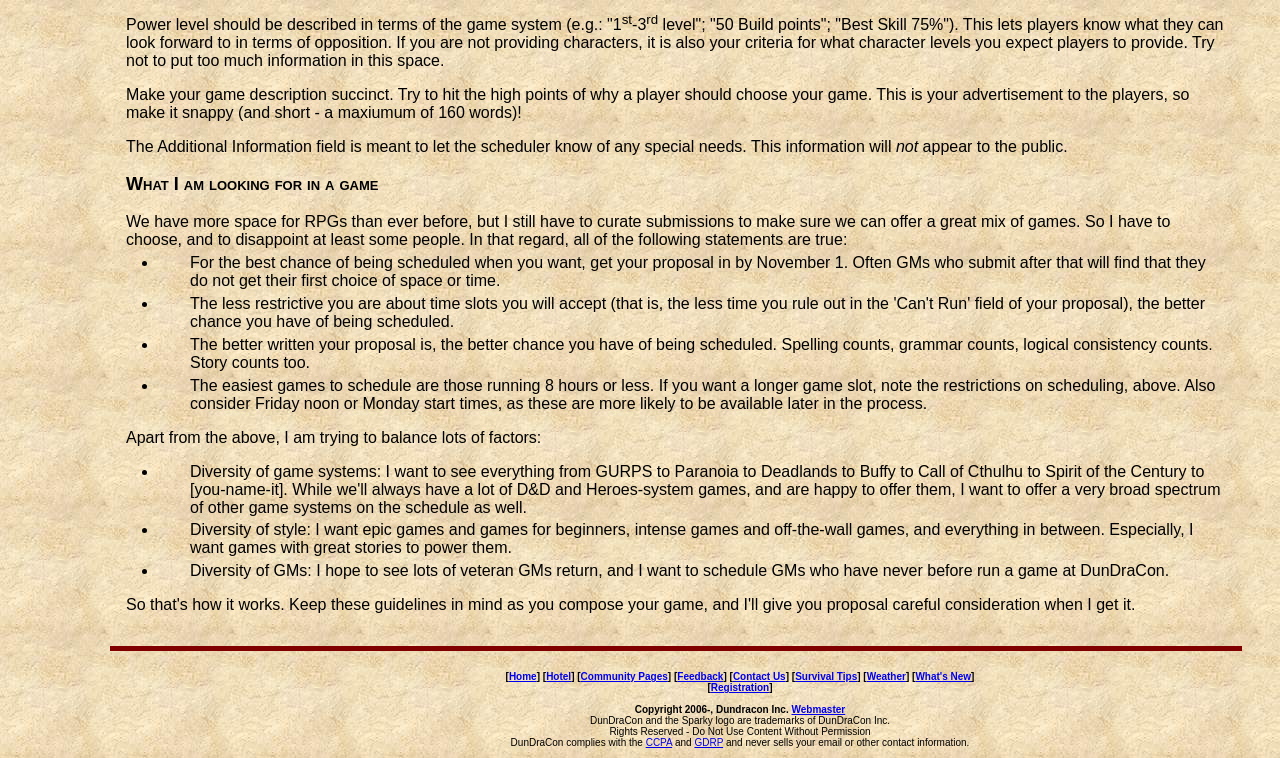Determine the bounding box coordinates of the region to click in order to accomplish the following instruction: "Click the 'Webmaster' link". Provide the coordinates as four float numbers between 0 and 1, specifically [left, top, right, bottom].

[0.618, 0.929, 0.66, 0.943]